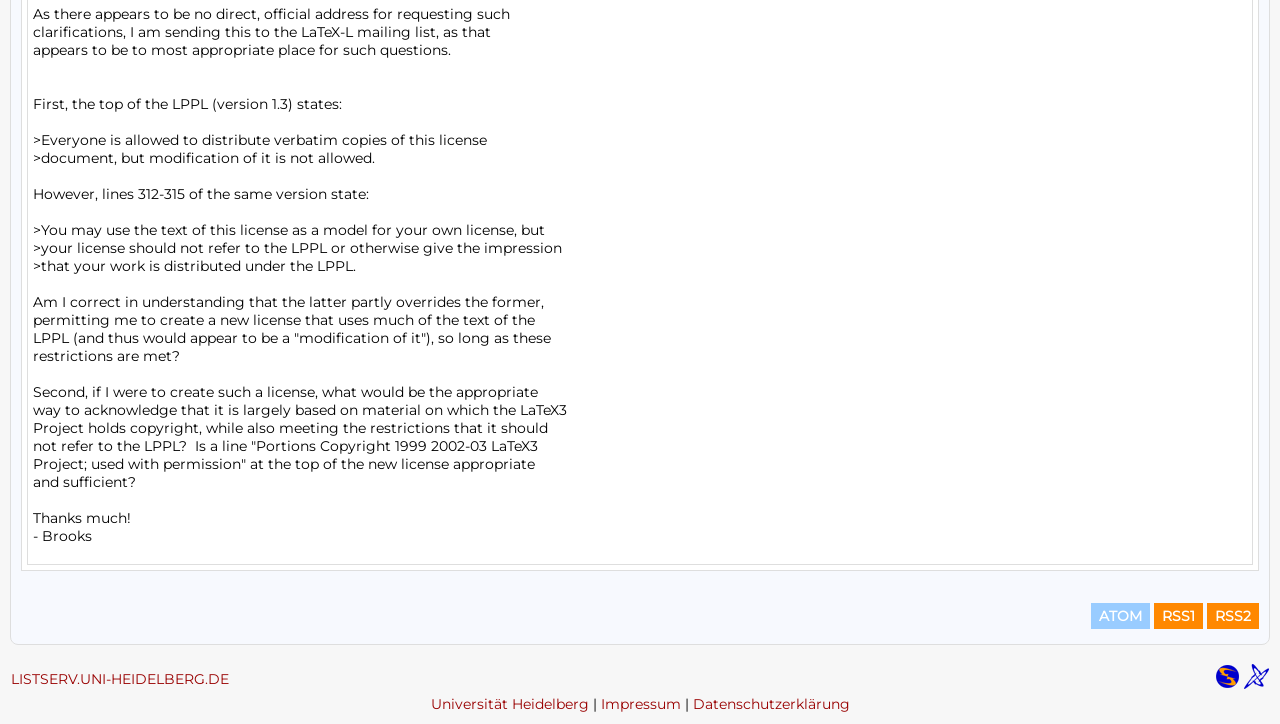Locate and provide the bounding box coordinates for the HTML element that matches this description: "Backup & Recovery".

None